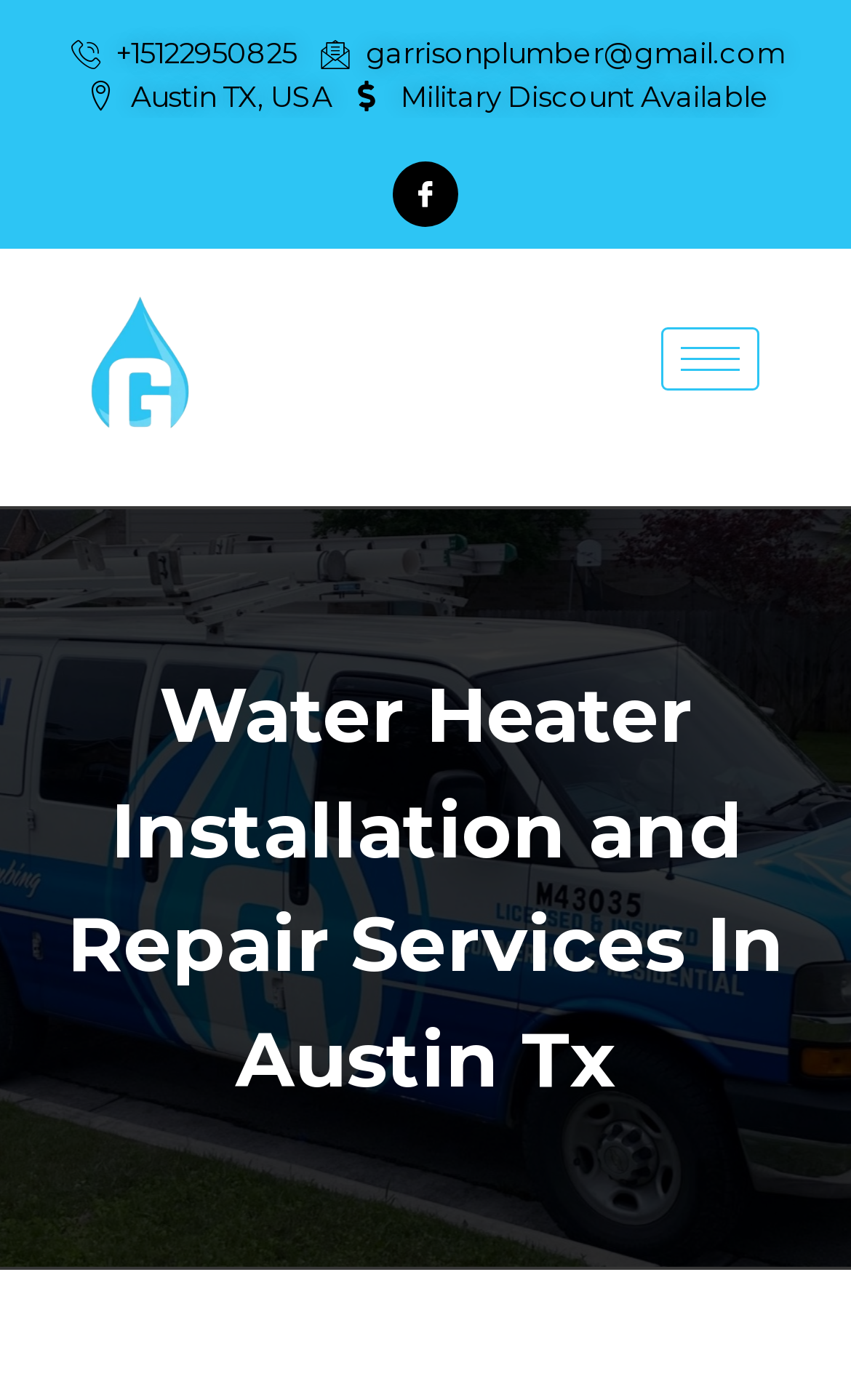Respond to the question below with a single word or phrase:
What social media platform is linked on the webpage?

Facebook